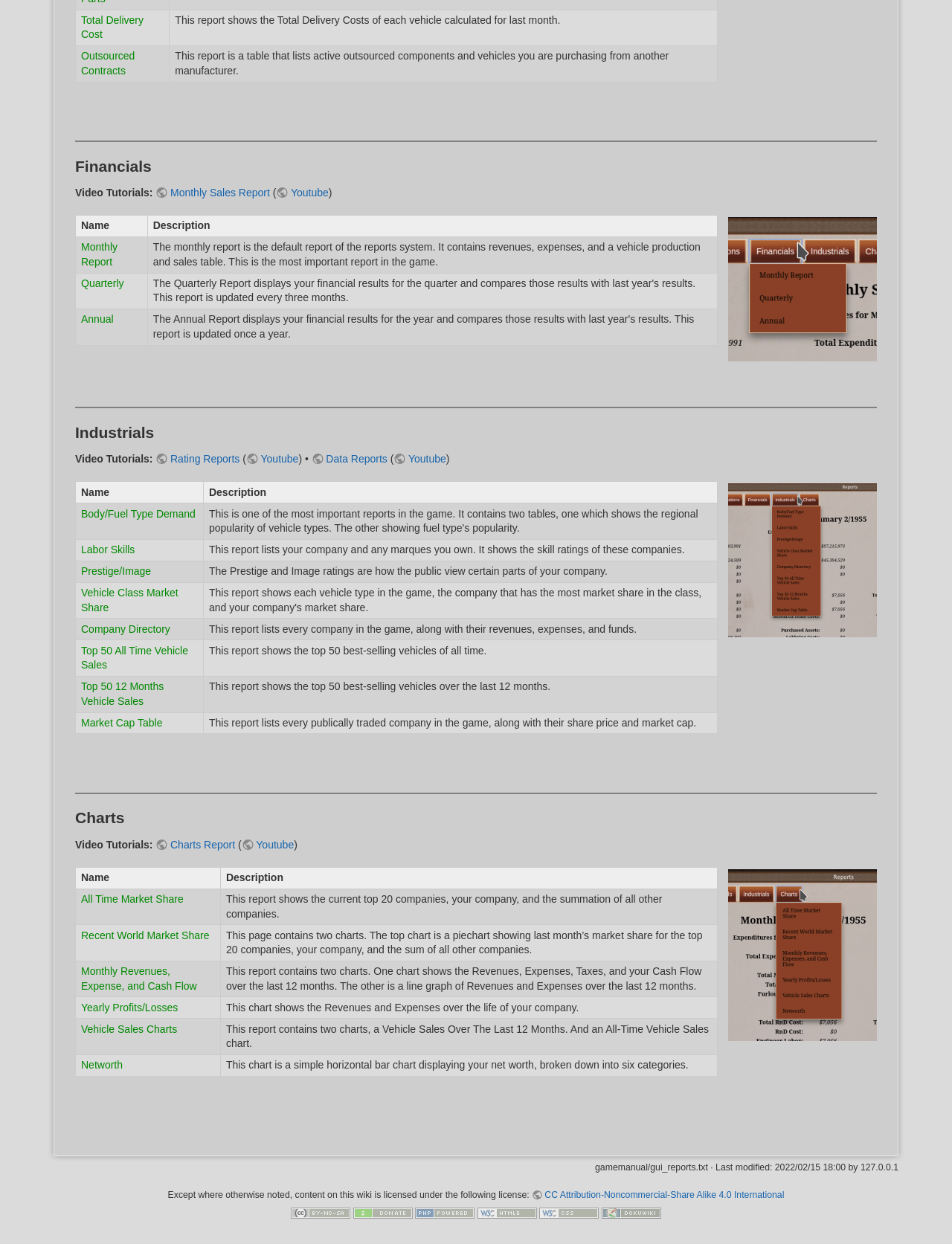Answer this question using a single word or a brief phrase:
What is the title of the first section?

Financials